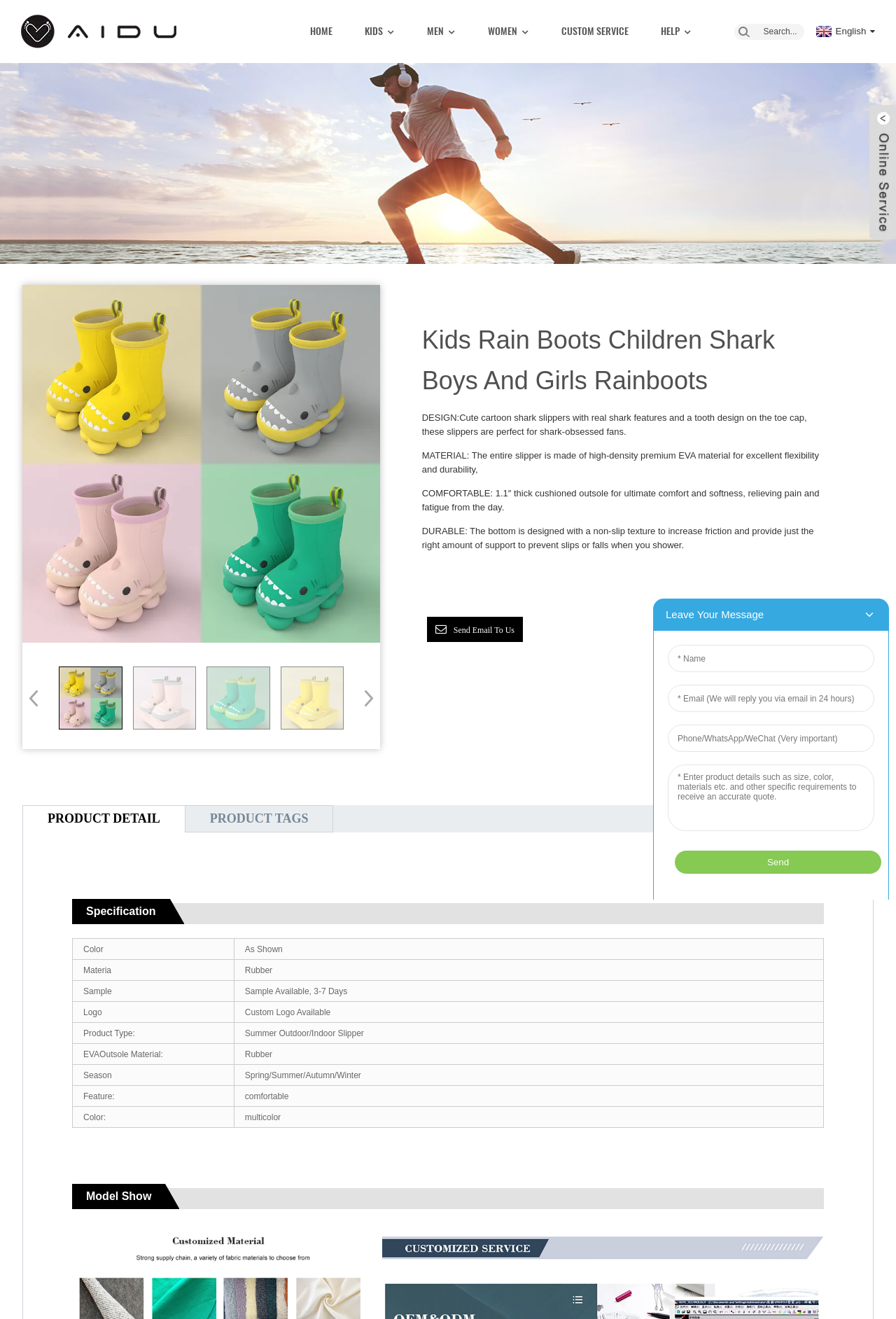Locate and extract the headline of this webpage.

Kids Rain Boots Children Shark Boys And Girls Rainboots